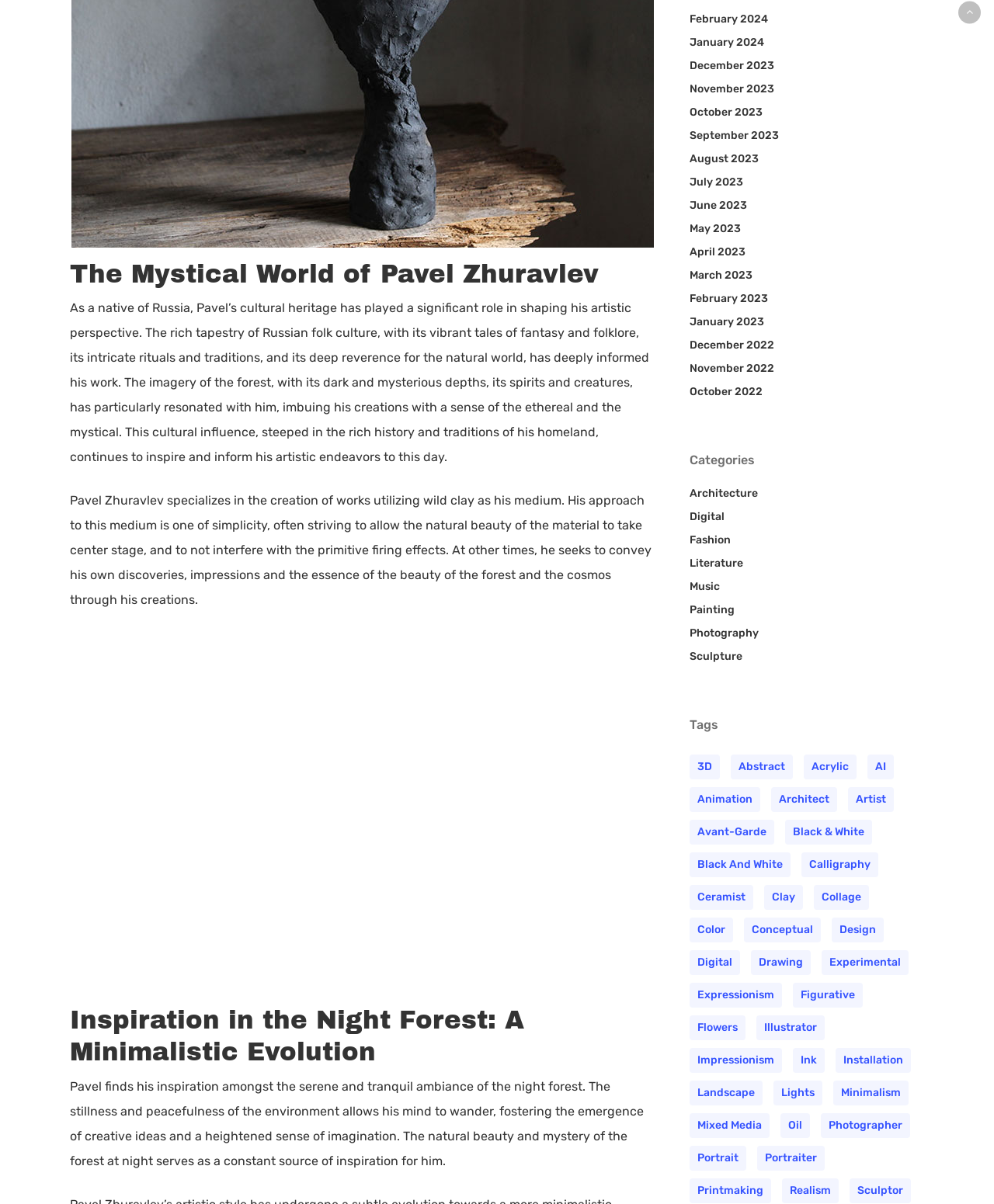Can you specify the bounding box coordinates of the area that needs to be clicked to fulfill the following instruction: "Read about Pavel Zhuravlev's inspiration in the night forest"?

[0.07, 0.835, 0.659, 0.888]